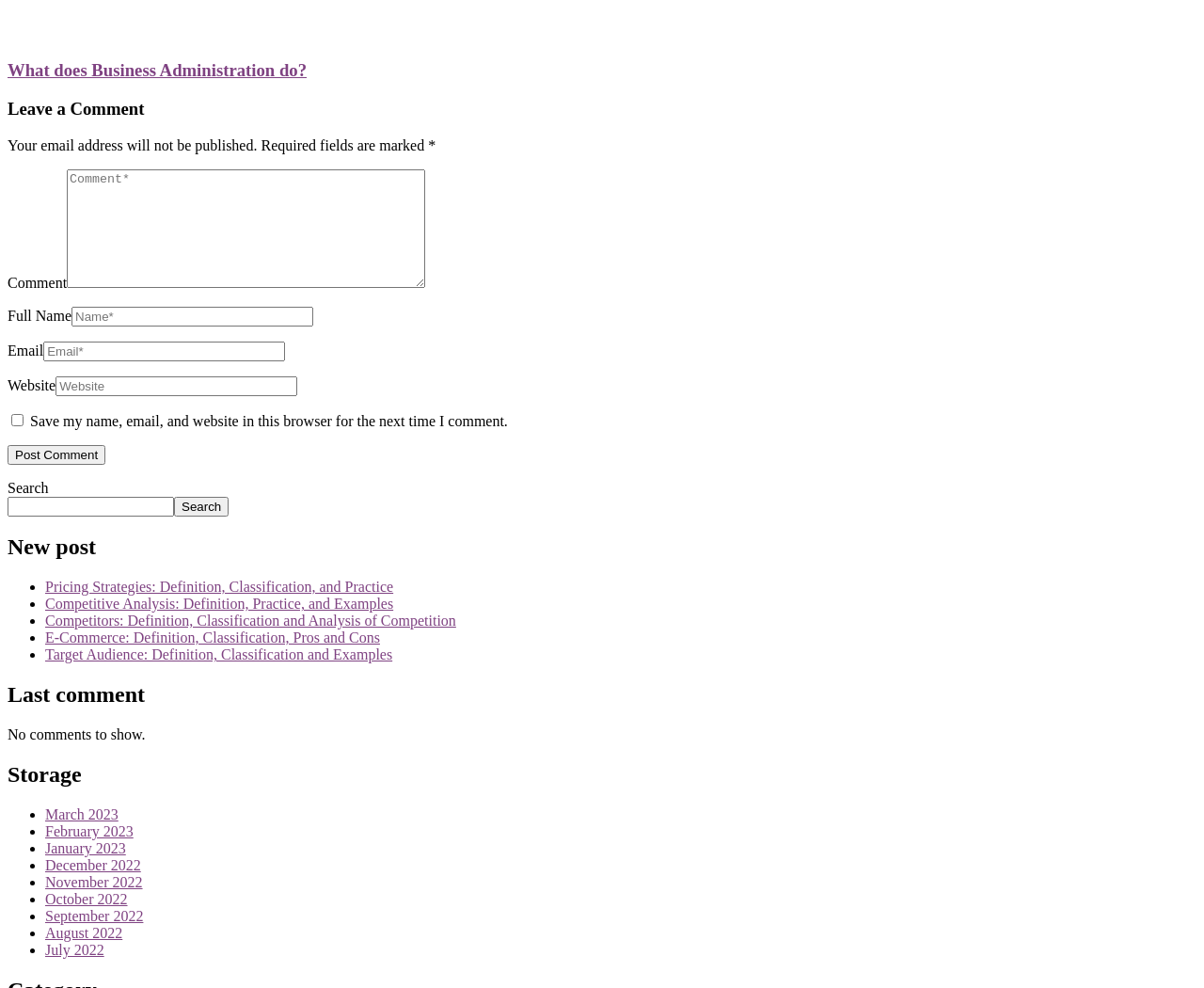Determine the bounding box coordinates of the clickable element necessary to fulfill the instruction: "Click the 'Post Comment' button". Provide the coordinates as four float numbers within the 0 to 1 range, i.e., [left, top, right, bottom].

[0.006, 0.45, 0.088, 0.47]